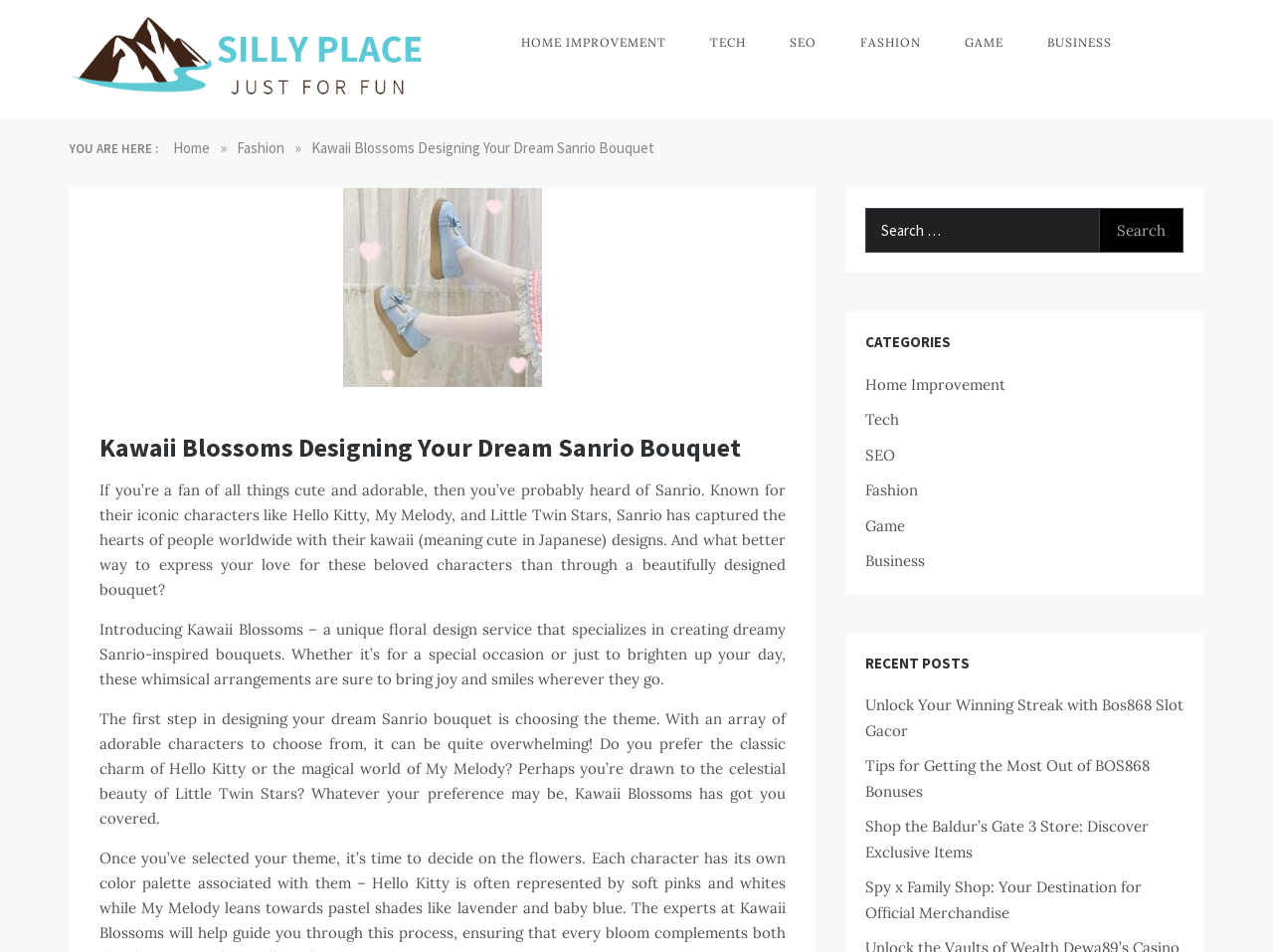Predict the bounding box coordinates for the UI element described as: "Home". The coordinates should be four float numbers between 0 and 1, presented as [left, top, right, bottom].

[0.136, 0.145, 0.165, 0.165]